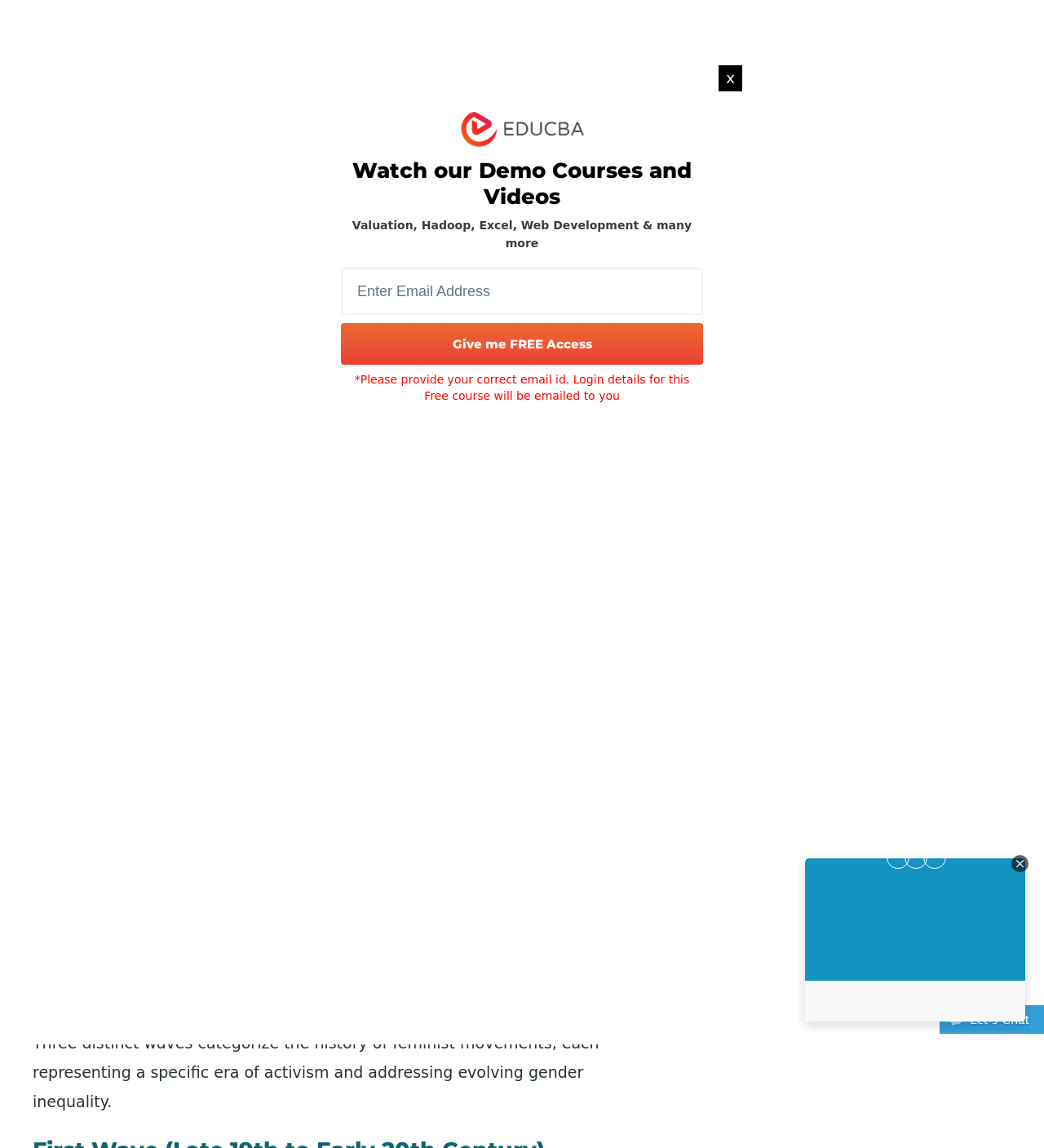Generate a comprehensive caption for the webpage you are viewing.

The webpage is an educational resource focused on feminism, with a comprehensive essay exploring the concept. At the top left, there is a logo and a link to "EDUCBA" accompanied by an image. Next to it, there is a navigation menu with links to "Explore", "Free Courses", "750+ Courses Bundle", and a search bar. On the top right, there are links to "Log in" and "Sign up".

Below the navigation menu, there is a section dedicated to the essay on feminism. The title "Essay on Feminism" is displayed prominently, followed by the author's name, "Kunika Khuble", and the reviewer's name, "Ravi Rathore". The essay is divided into sections, including an introduction, "The Three Waves of Feminism", and others. The introduction provides a brief overview of feminism, its history, and its core principles.

Throughout the essay, there are images and headings that break up the text and provide visual interest. The text is well-structured and easy to follow, with clear headings and concise paragraphs.

On the right side of the page, there is a dialog box with a promotional offer for free access to demo courses and videos. The box includes an image, a text box to enter an email address, and a button to submit the request.

At the bottom of the page, there is a link to a summer savings offer and a chat invitation button that allows users to interact with a live agent.